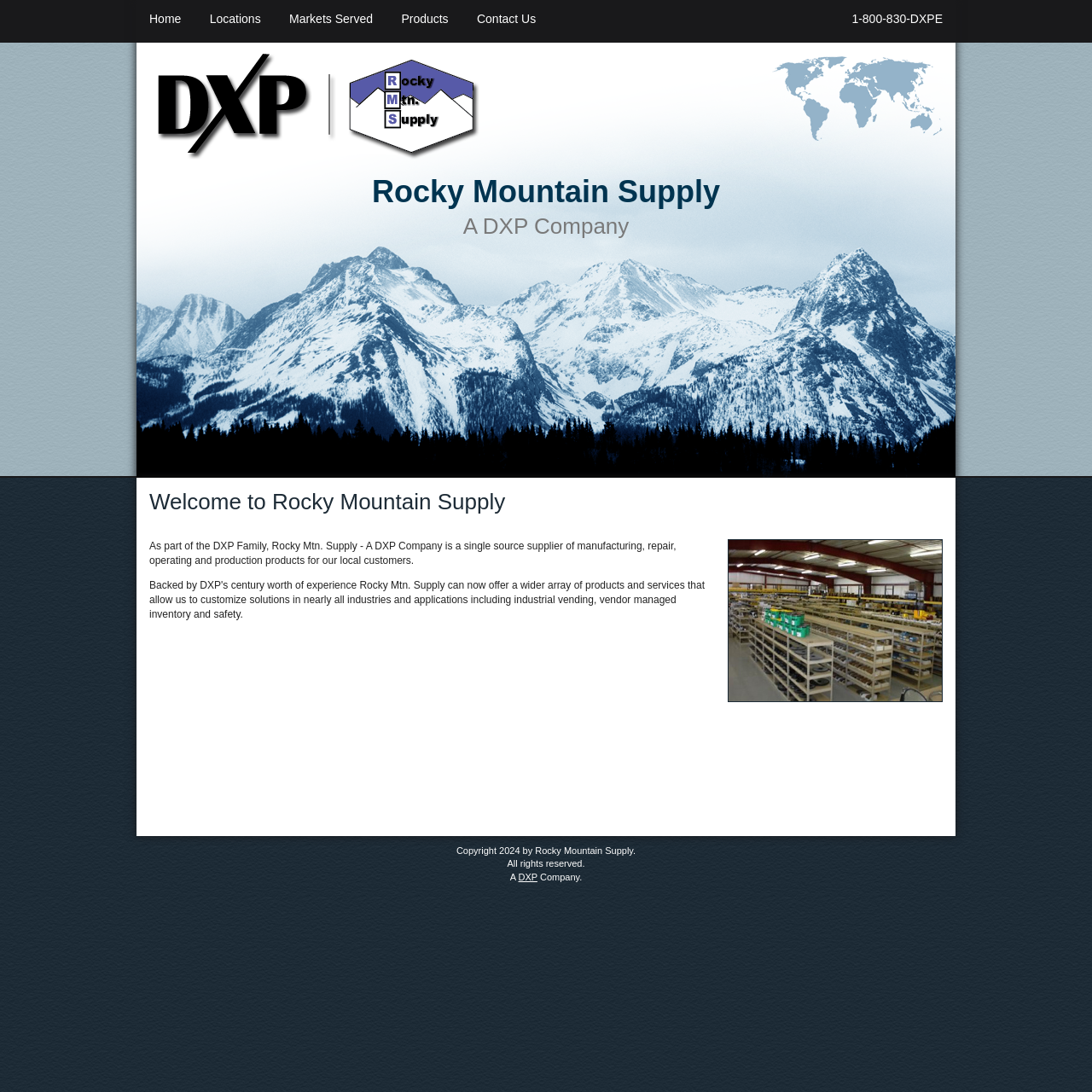Extract the main heading text from the webpage.

Rocky Mountain Supply